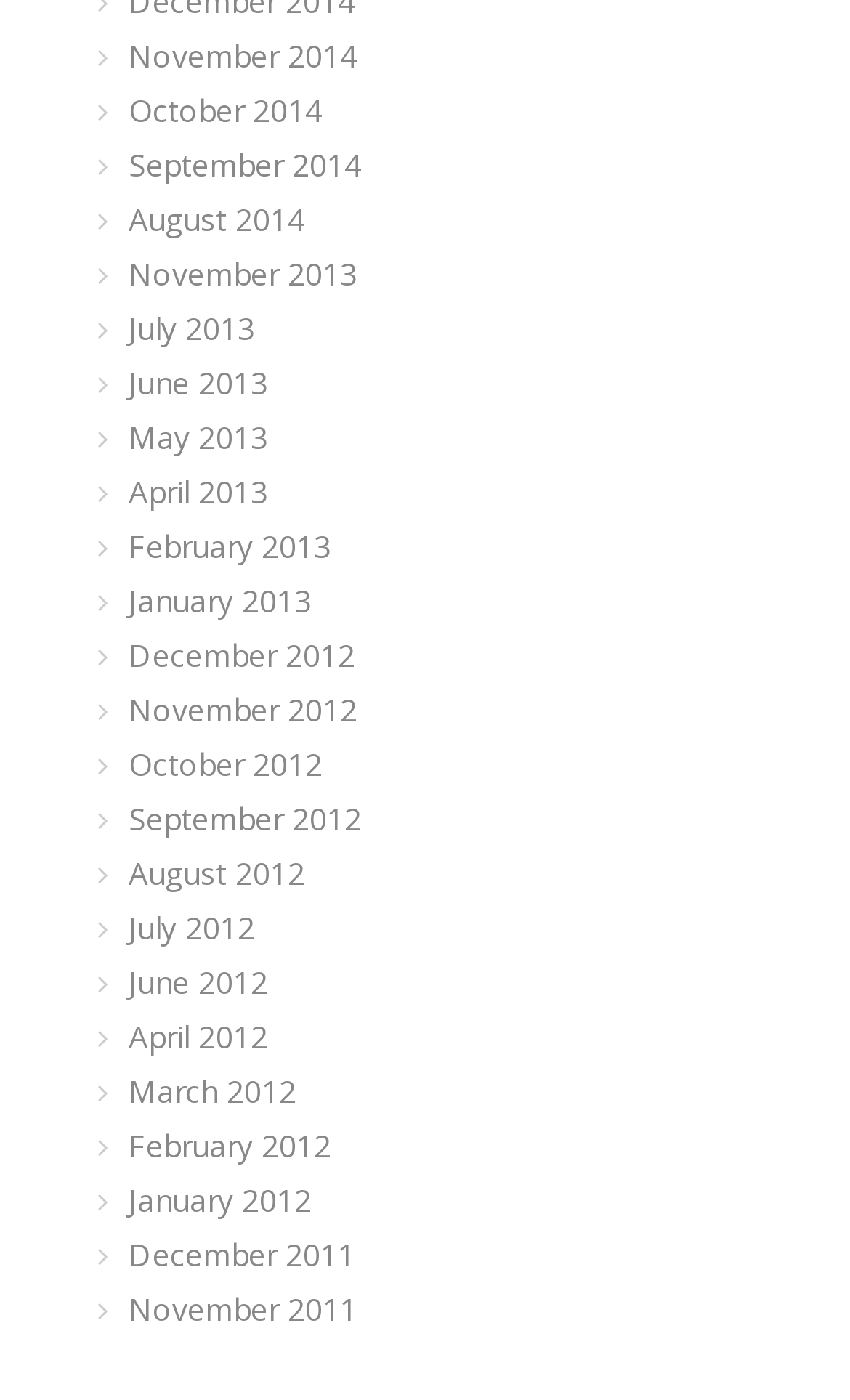Give a one-word or phrase response to the following question: What is the earliest month available on this webpage?

December 2011